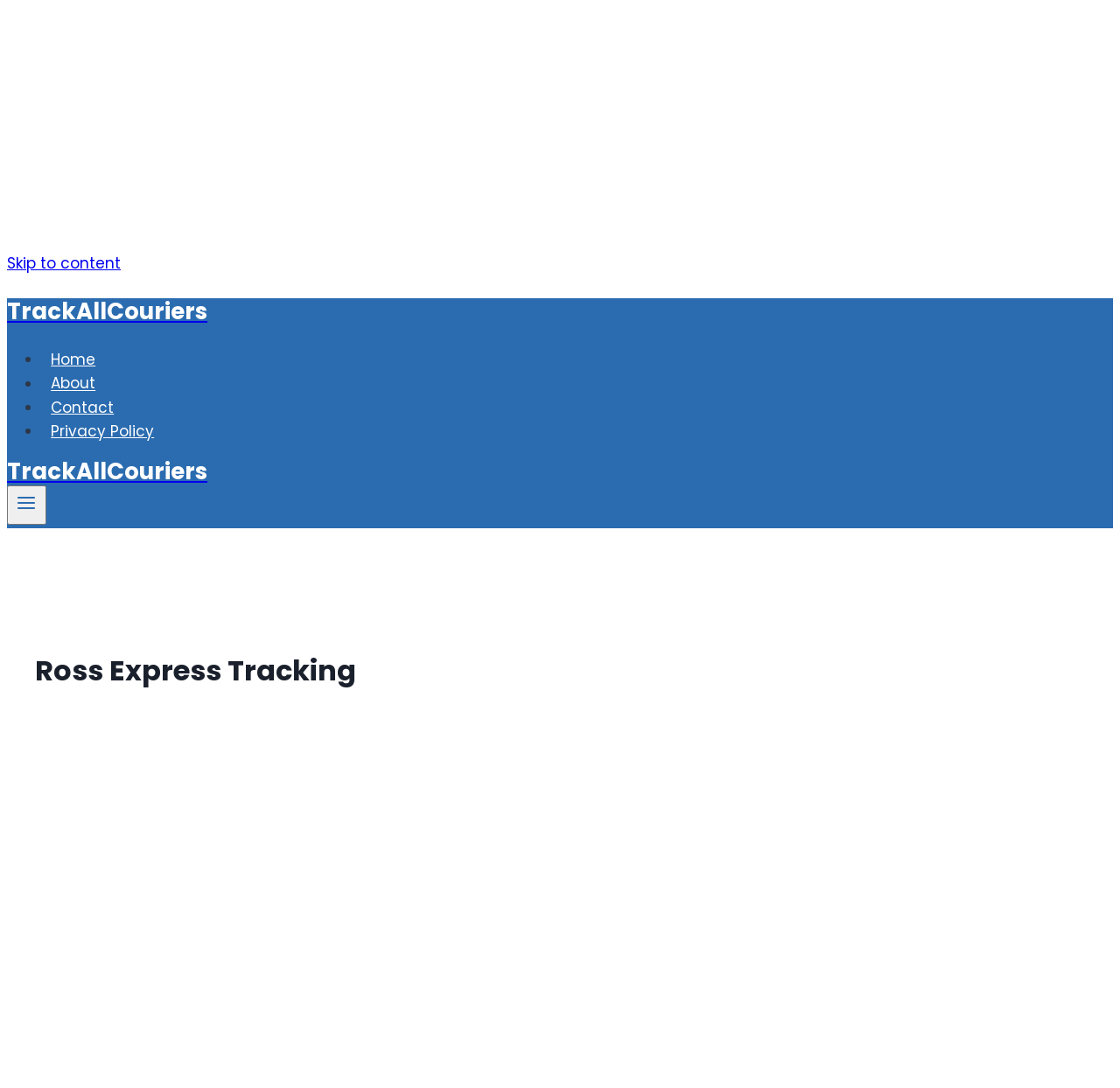Identify and generate the primary title of the webpage.

Ross Express Tracking